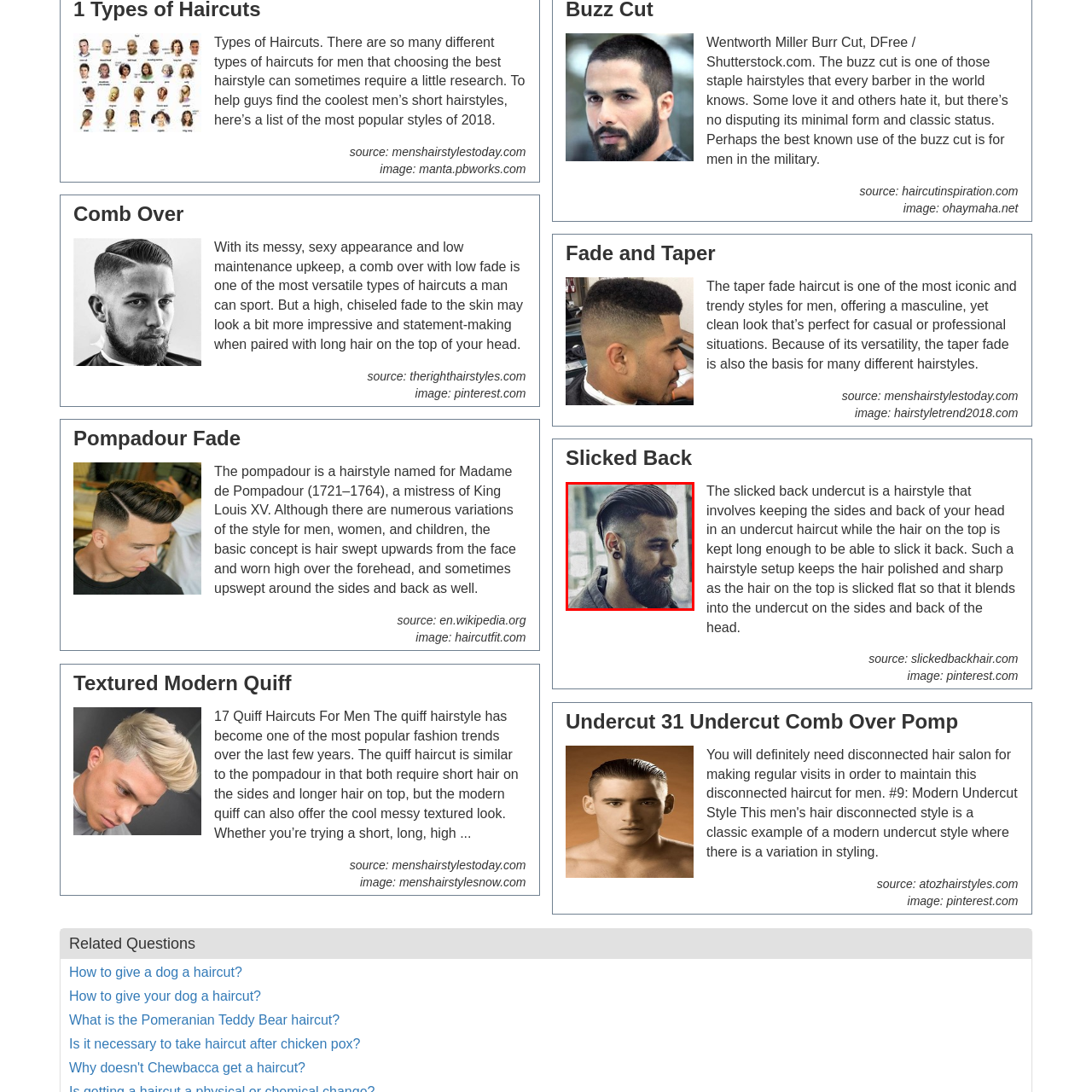Is the slicked back undercut suitable for various occasions?
Look closely at the part of the image outlined in red and give a one-word or short phrase answer.

Yes